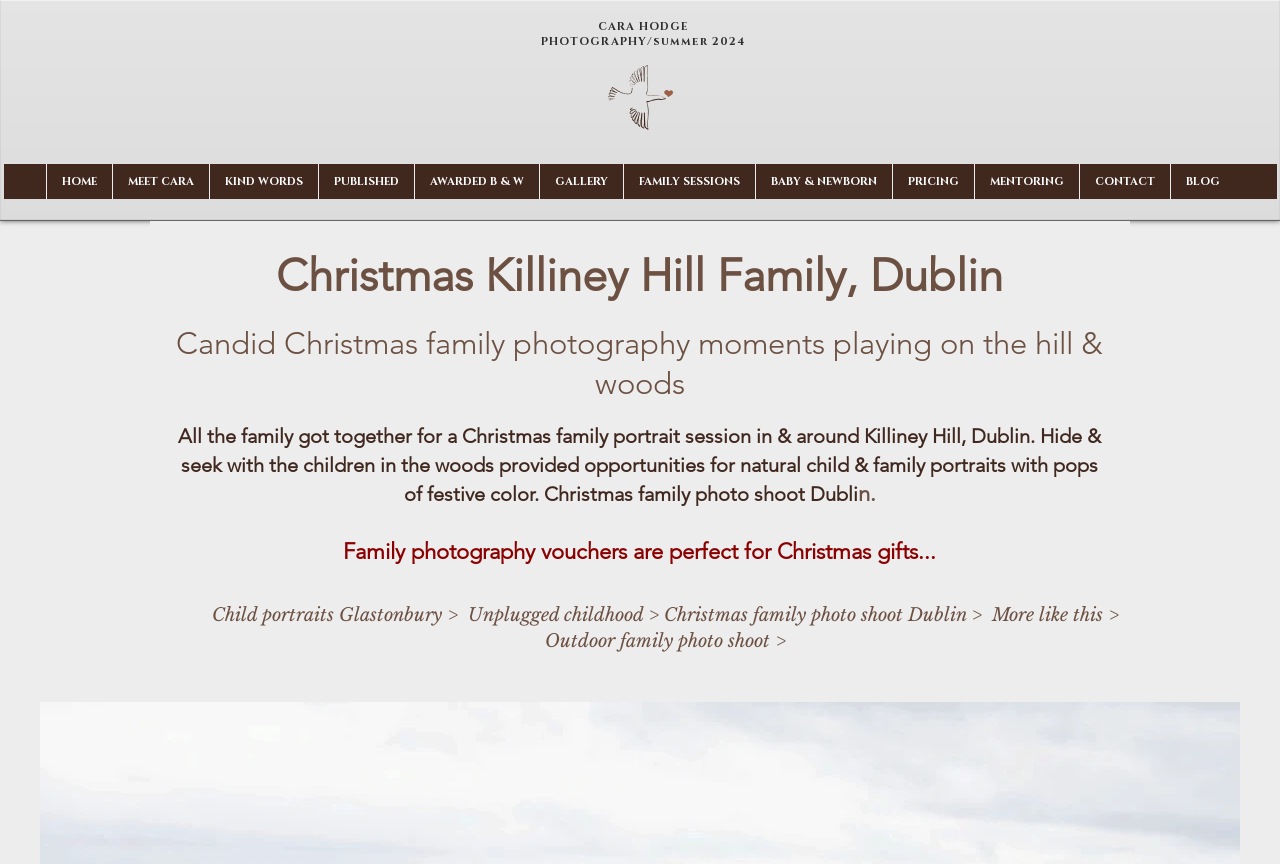What is the photographer's name?
Refer to the image and respond with a one-word or short-phrase answer.

Cara Hodge